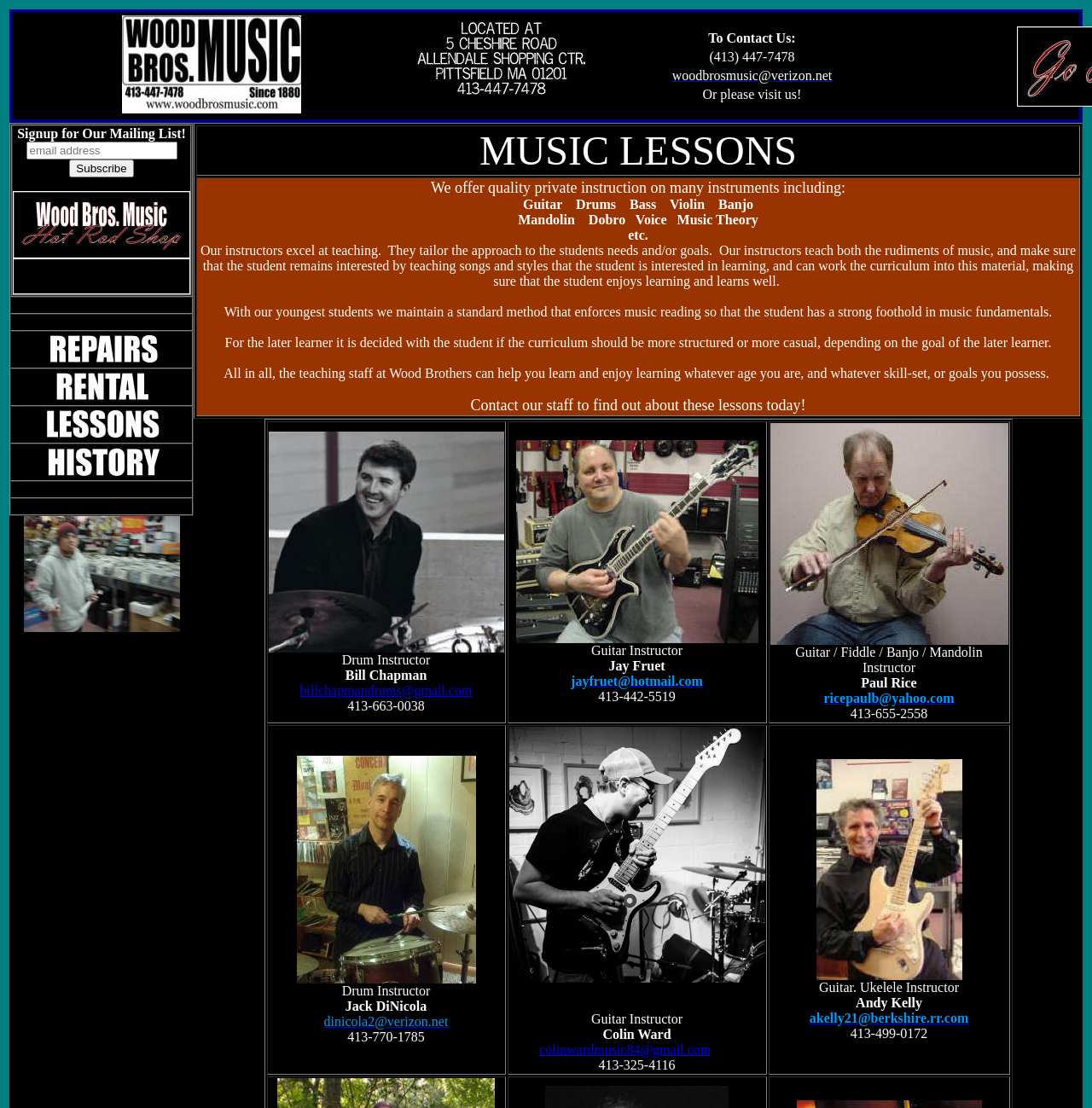Please reply to the following question with a single word or a short phrase:
How many instructors are listed on this webpage?

7